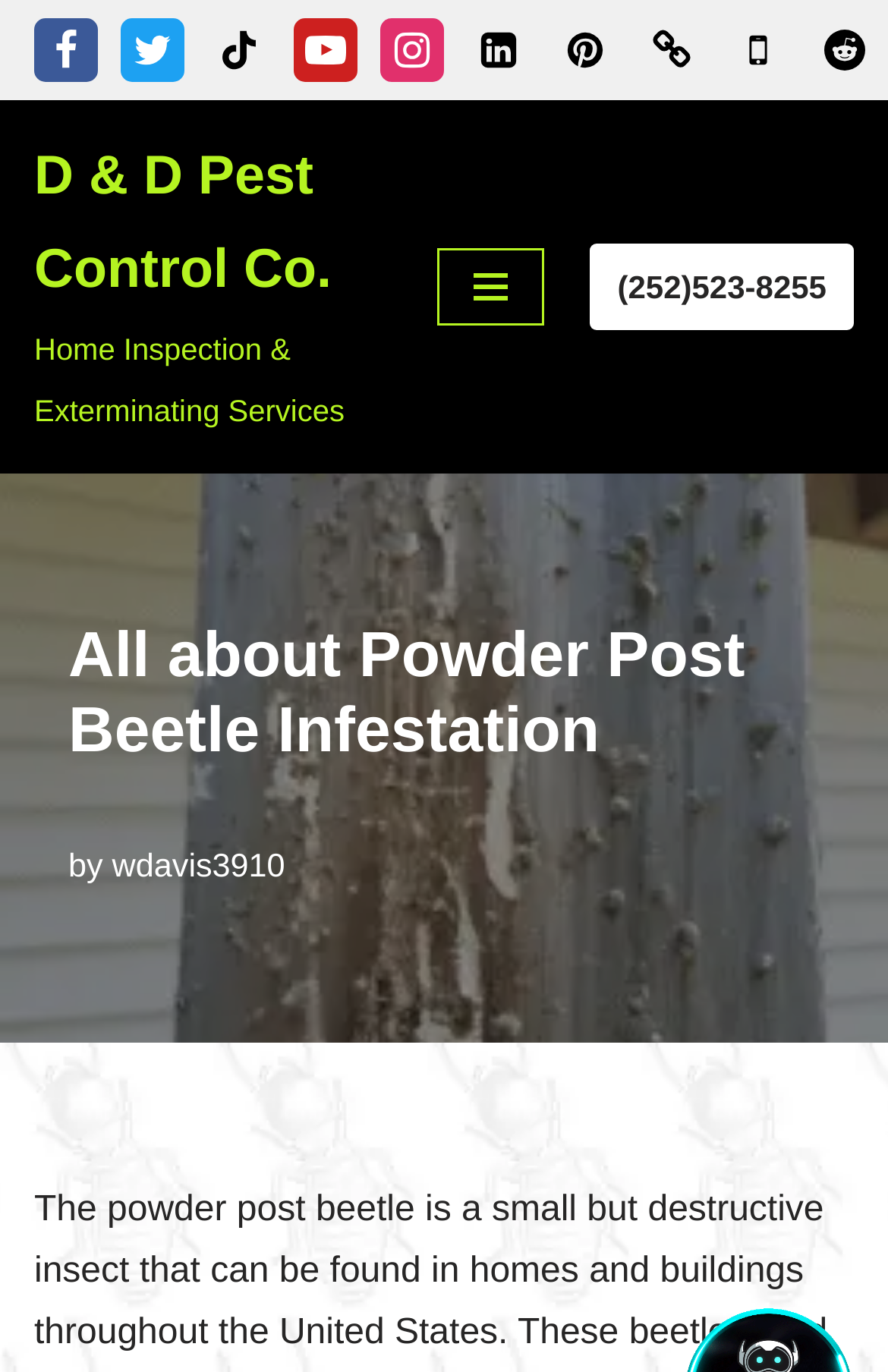Determine the bounding box coordinates of the element that should be clicked to execute the following command: "View wdavis3910's profile".

[0.126, 0.619, 0.321, 0.645]